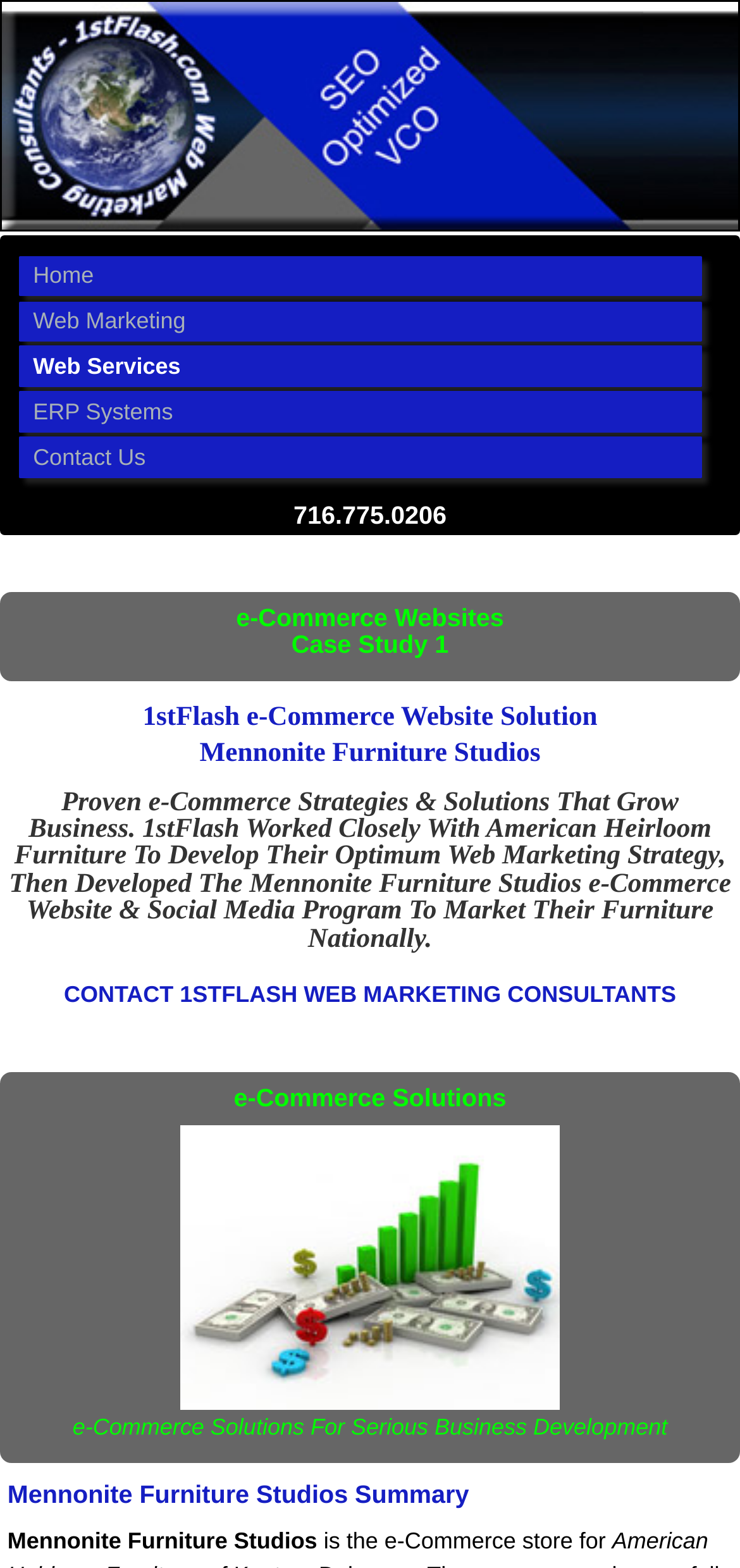Determine the bounding box coordinates of the section to be clicked to follow the instruction: "Click the 1stFlash Web Marketing Consultants Logo". The coordinates should be given as four float numbers between 0 and 1, formatted as [left, top, right, bottom].

[0.003, 0.06, 0.869, 0.084]